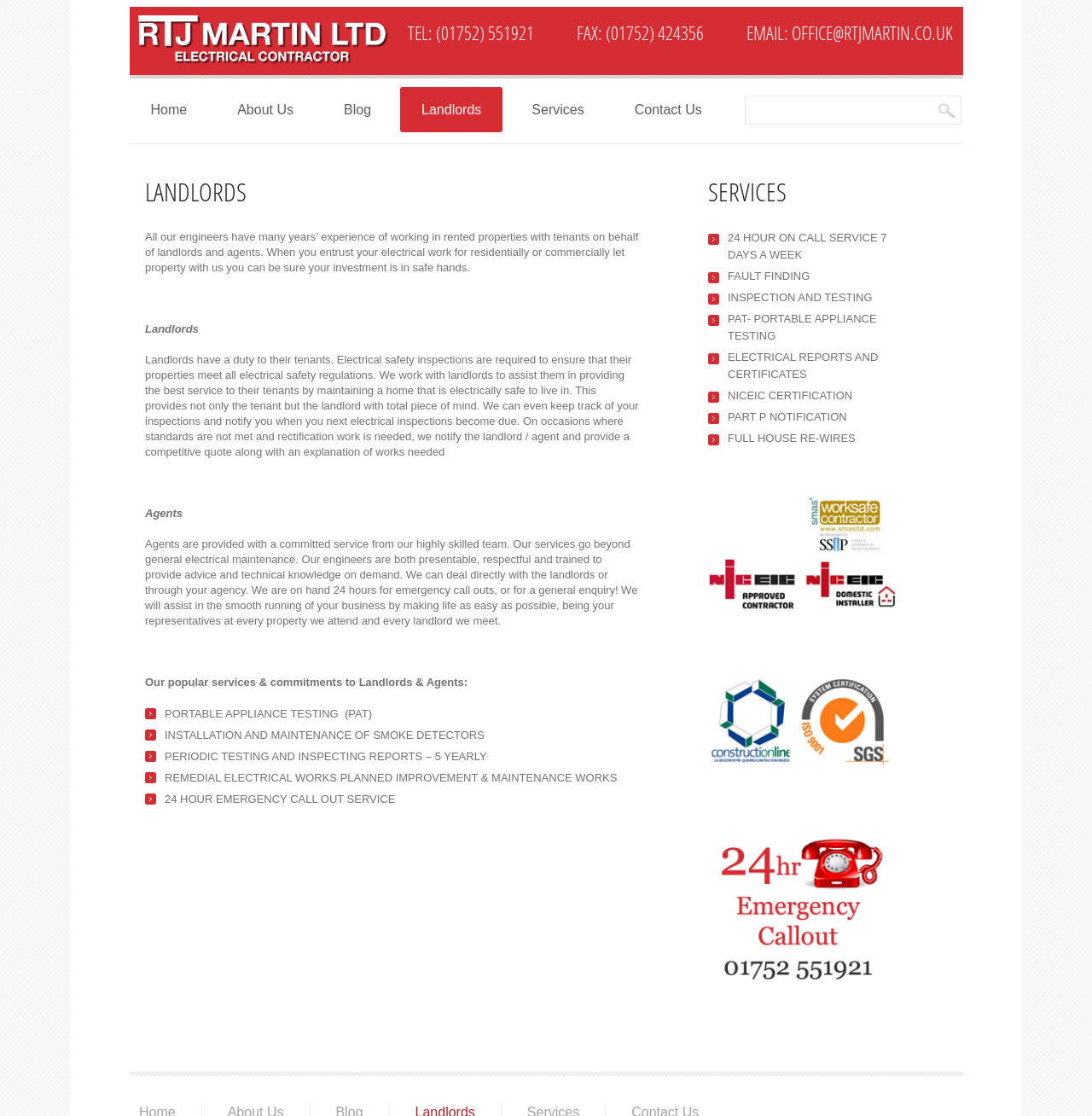Locate the bounding box coordinates of the UI element described by: "name="op" value="Search"". Provide the coordinates as four float numbers between 0 and 1, formatted as [left, top, right, bottom].

[0.855, 0.086, 0.879, 0.111]